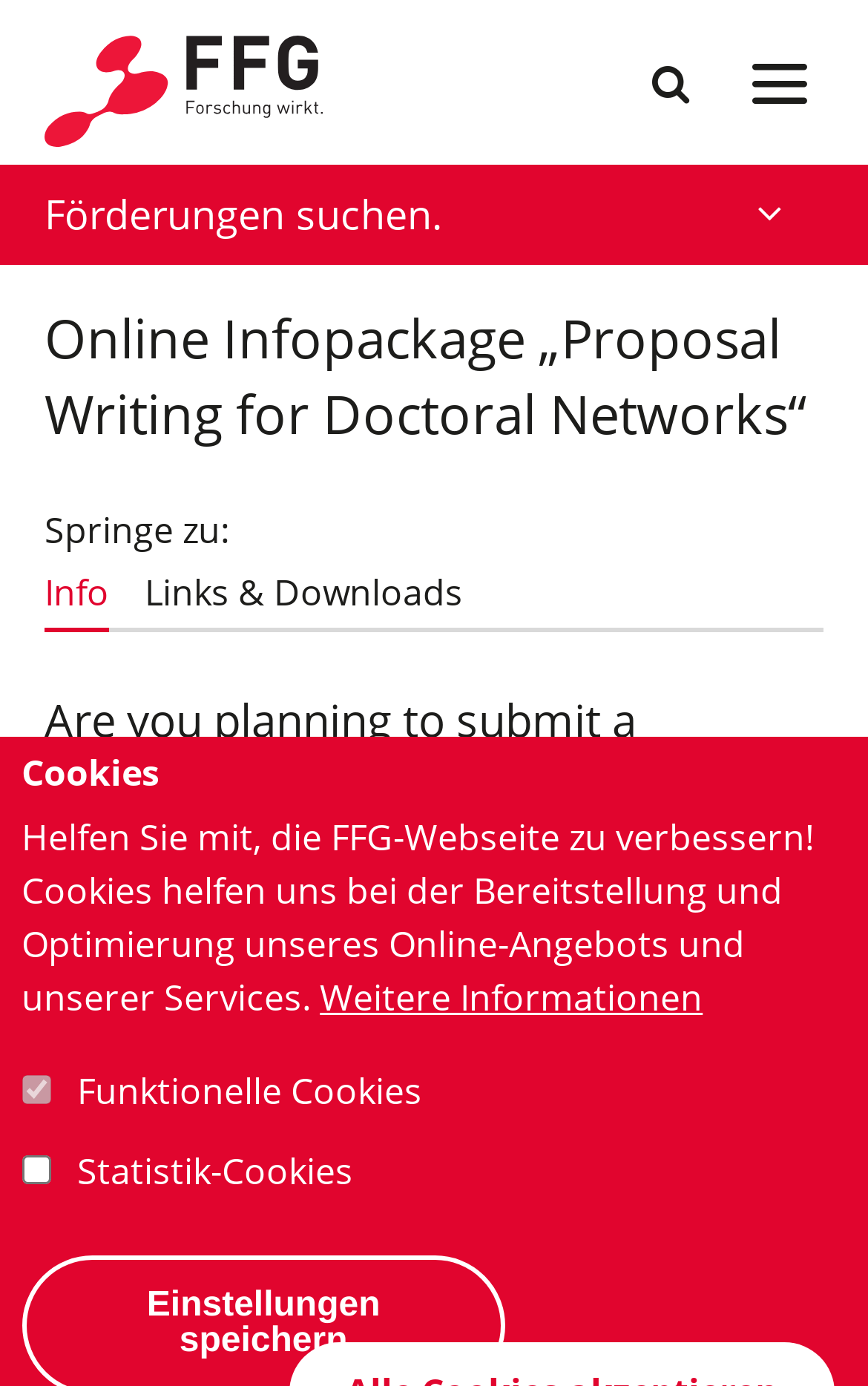Predict the bounding box of the UI element based on this description: "parent_node: Statistik-Cookies name="cookie-categories" value="marketing"".

[0.025, 0.833, 0.058, 0.854]